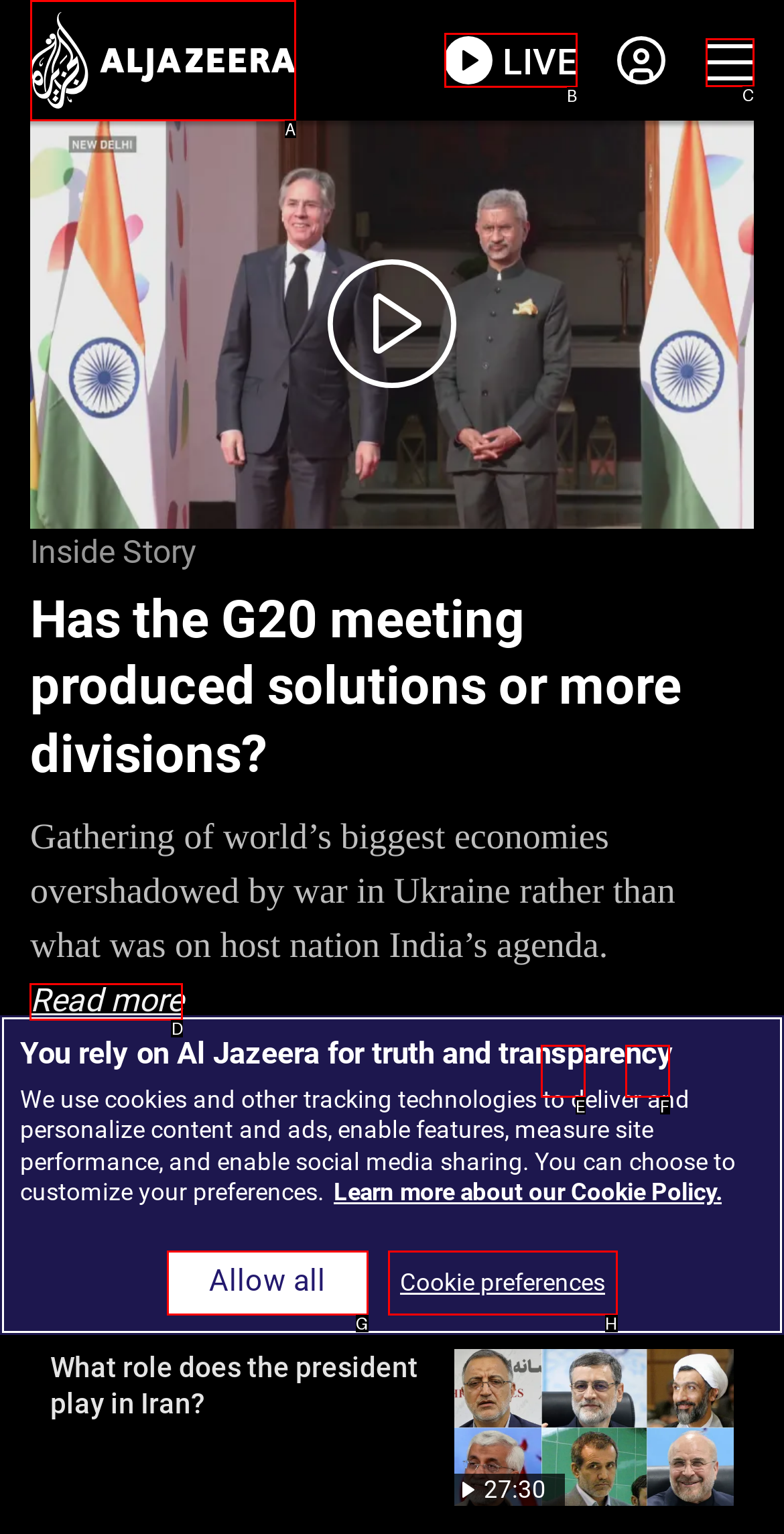Identify the HTML element to click to execute this task: Read more about the article Respond with the letter corresponding to the proper option.

D